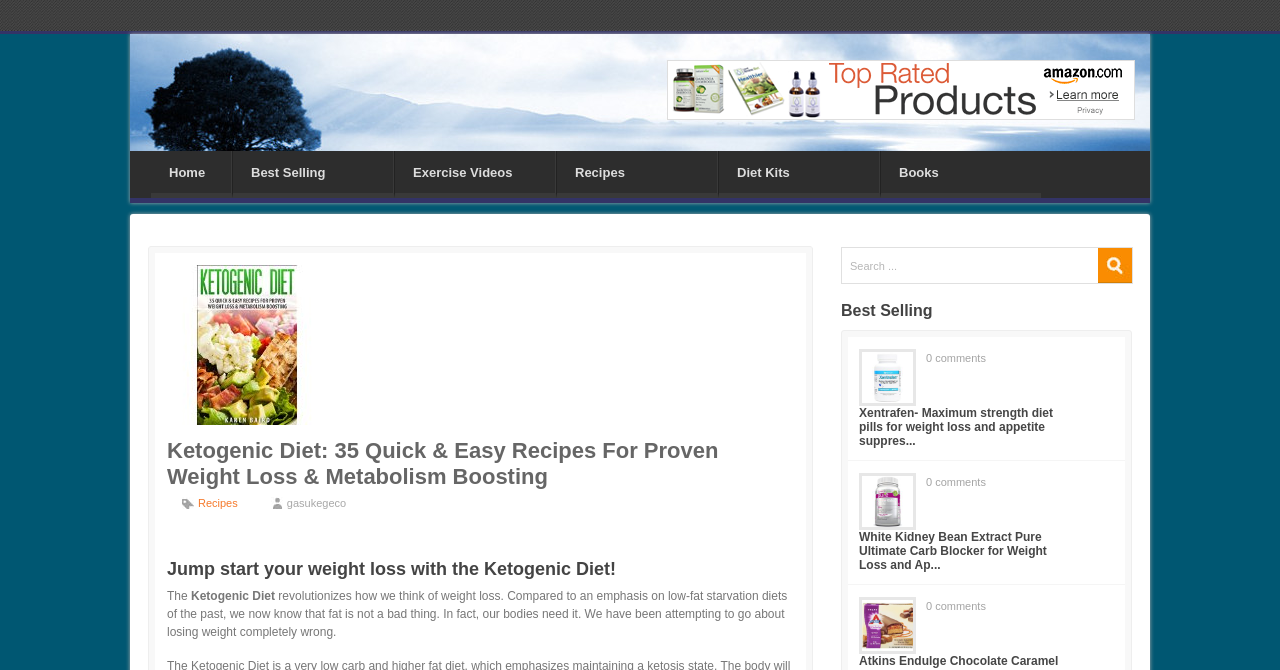Can you give a comprehensive explanation to the question given the content of the image?
How many links are there in the top navigation menu?

The top navigation menu contains links to 'Home', 'Best Selling', 'Exercise Videos', 'Recipes', 'Diet Kits', and 'Books', which makes a total of 6 links.